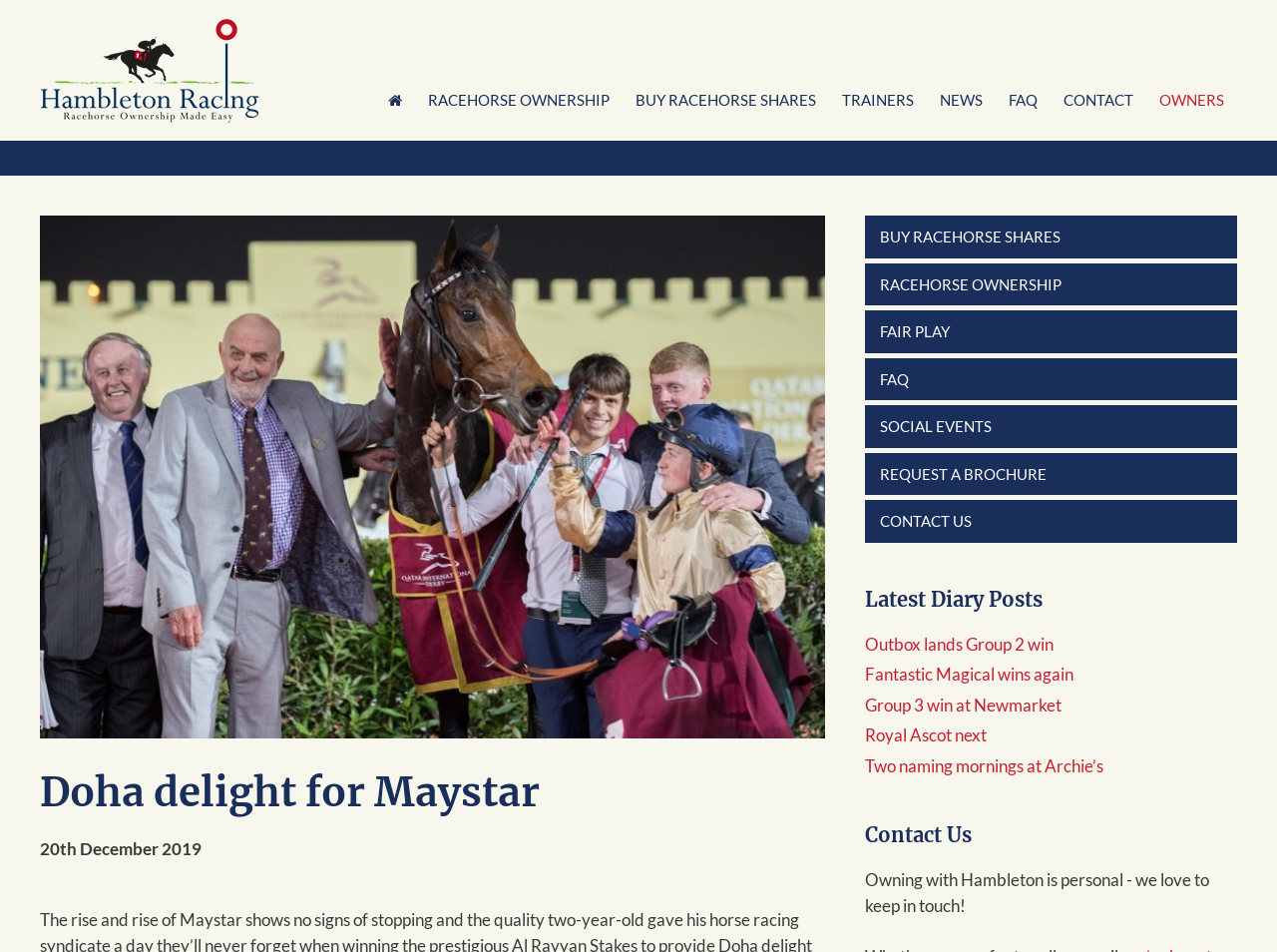What is the name of the racing syndicate mentioned on the webpage?
Based on the image, answer the question with as much detail as possible.

The answer can be found in the banner at [0.0, 0.0, 1.0, 0.184] which displays the text 'Hambleton Racing'.